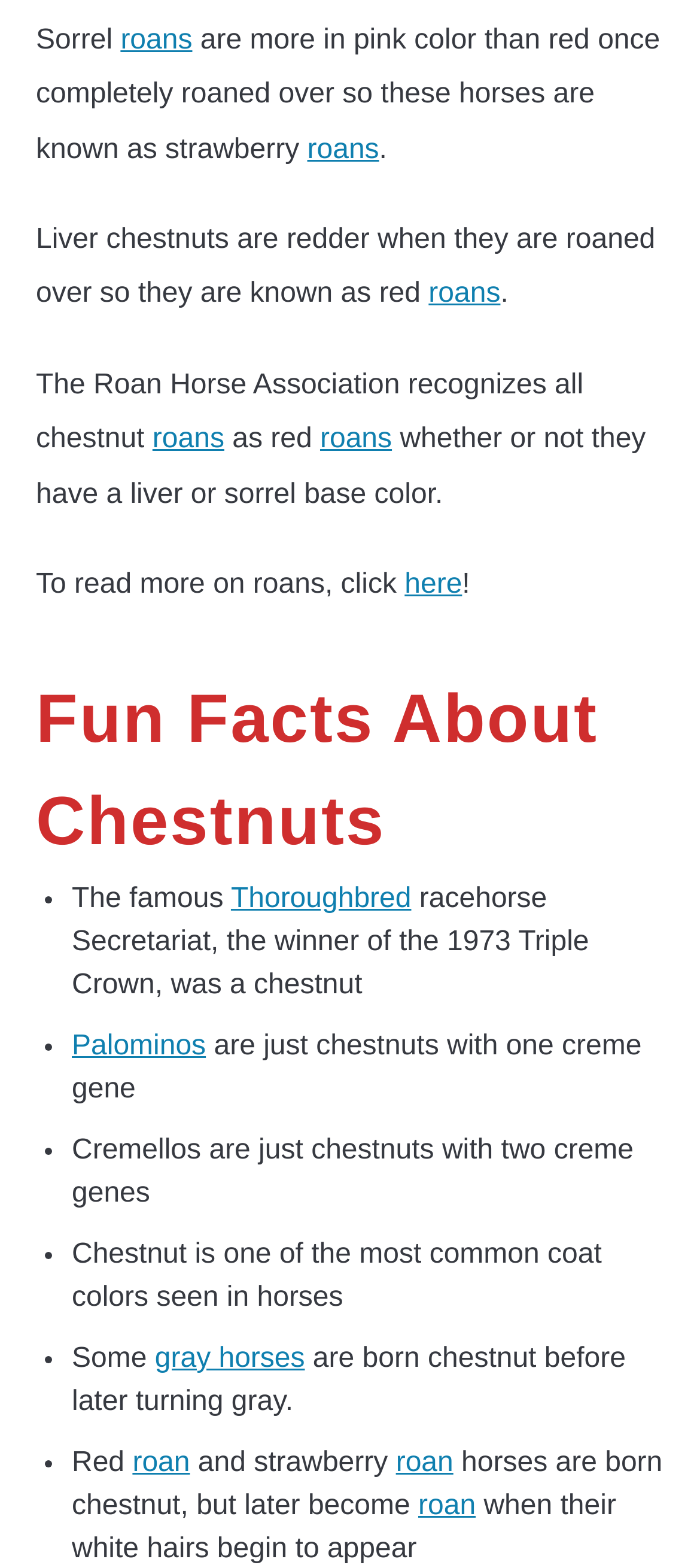Provide the bounding box coordinates for the UI element that is described by this text: "roans". The coordinates should be in the form of four float numbers between 0 and 1: [left, top, right, bottom].

[0.612, 0.178, 0.715, 0.198]